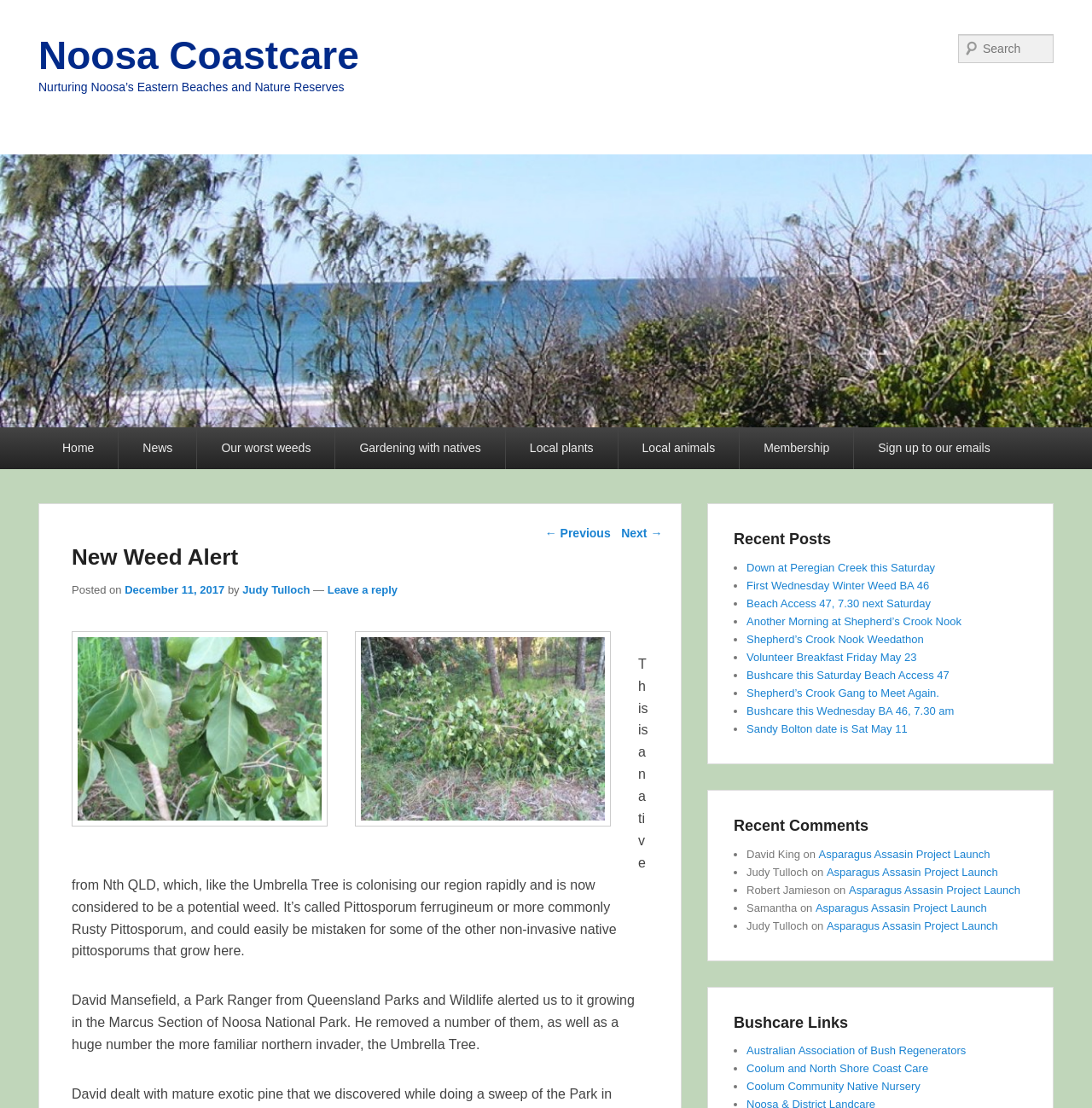Locate the bounding box coordinates of the clickable region necessary to complete the following instruction: "Click on the 'Florida Workers’ Compensation Drug Testing Compliance Kit' link". Provide the coordinates in the format of four float numbers between 0 and 1, i.e., [left, top, right, bottom].

None